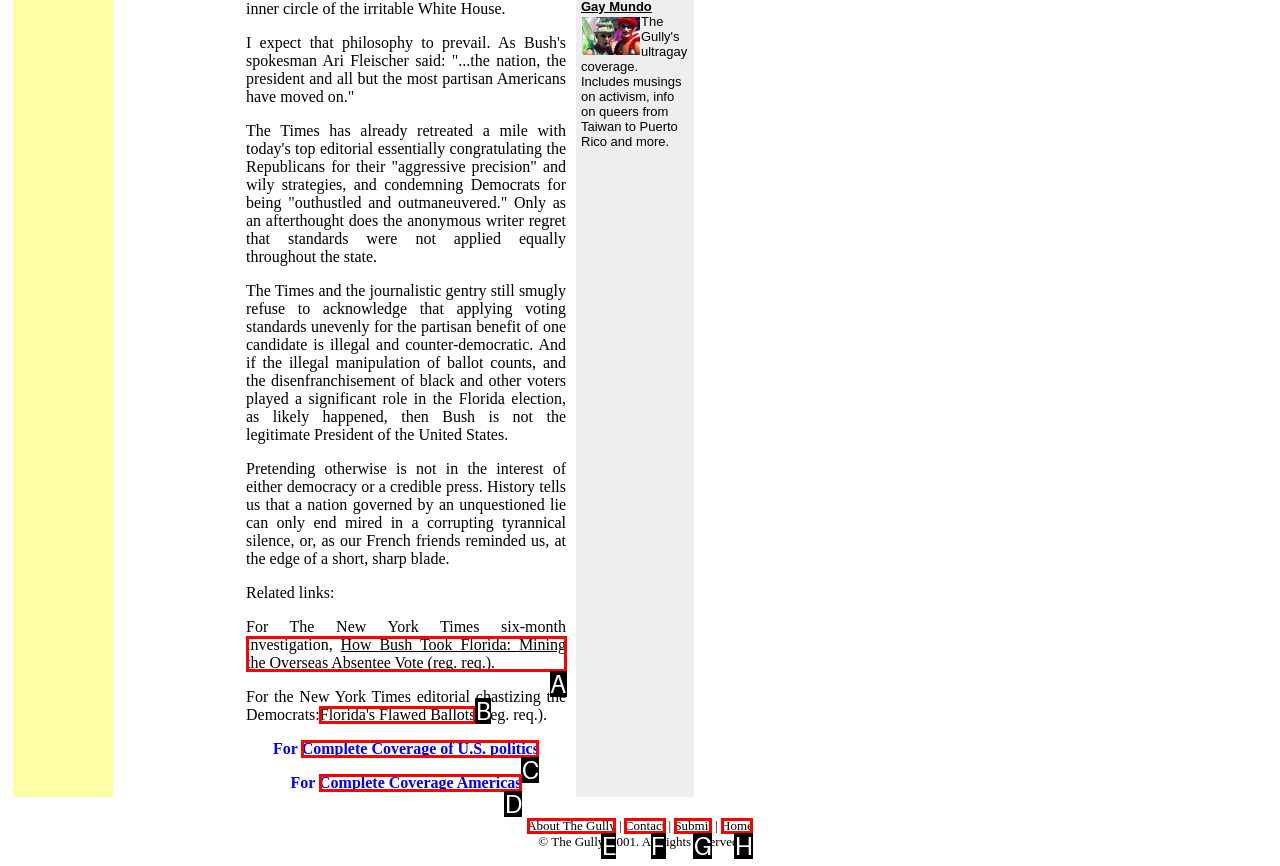Choose the option that matches the following description: Complete Coverage of U.S. politics
Answer with the letter of the correct option.

C